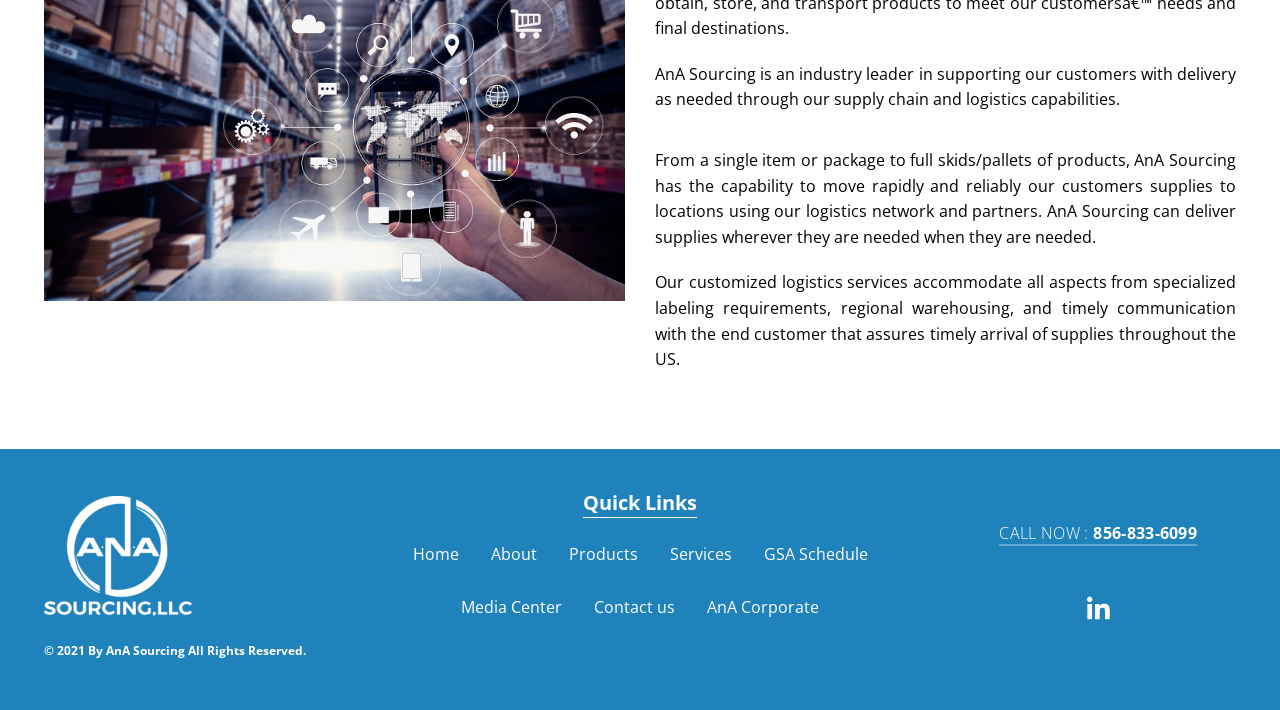Please determine the bounding box of the UI element that matches this description: AnA Corporate. The coordinates should be given as (top-left x, top-left y, bottom-right x, bottom-right y), with all values between 0 and 1.

[0.541, 0.819, 0.651, 0.894]